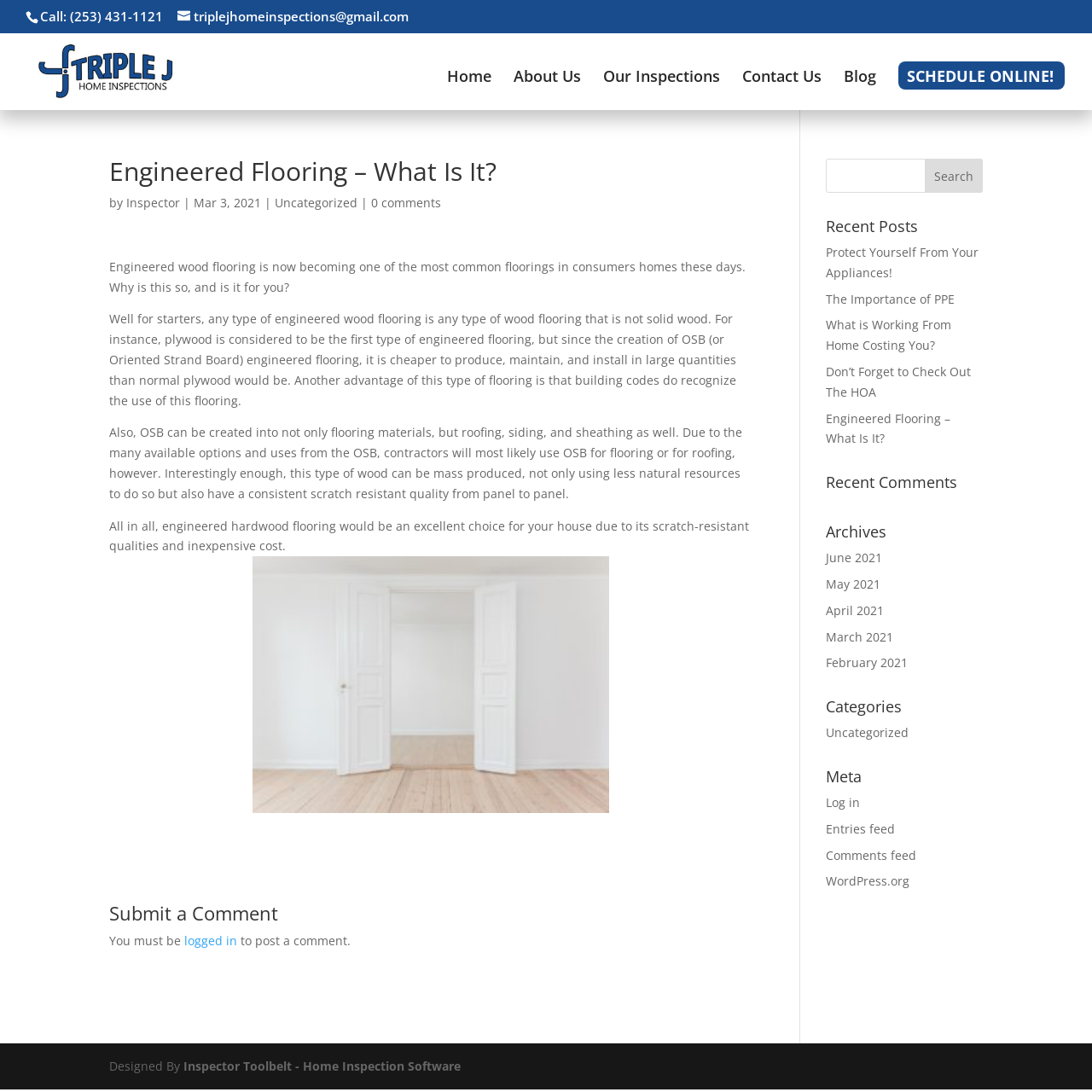Use one word or a short phrase to answer the question provided: 
What is the advantage of OSB engineered flooring?

Cheaper and scratch-resistant